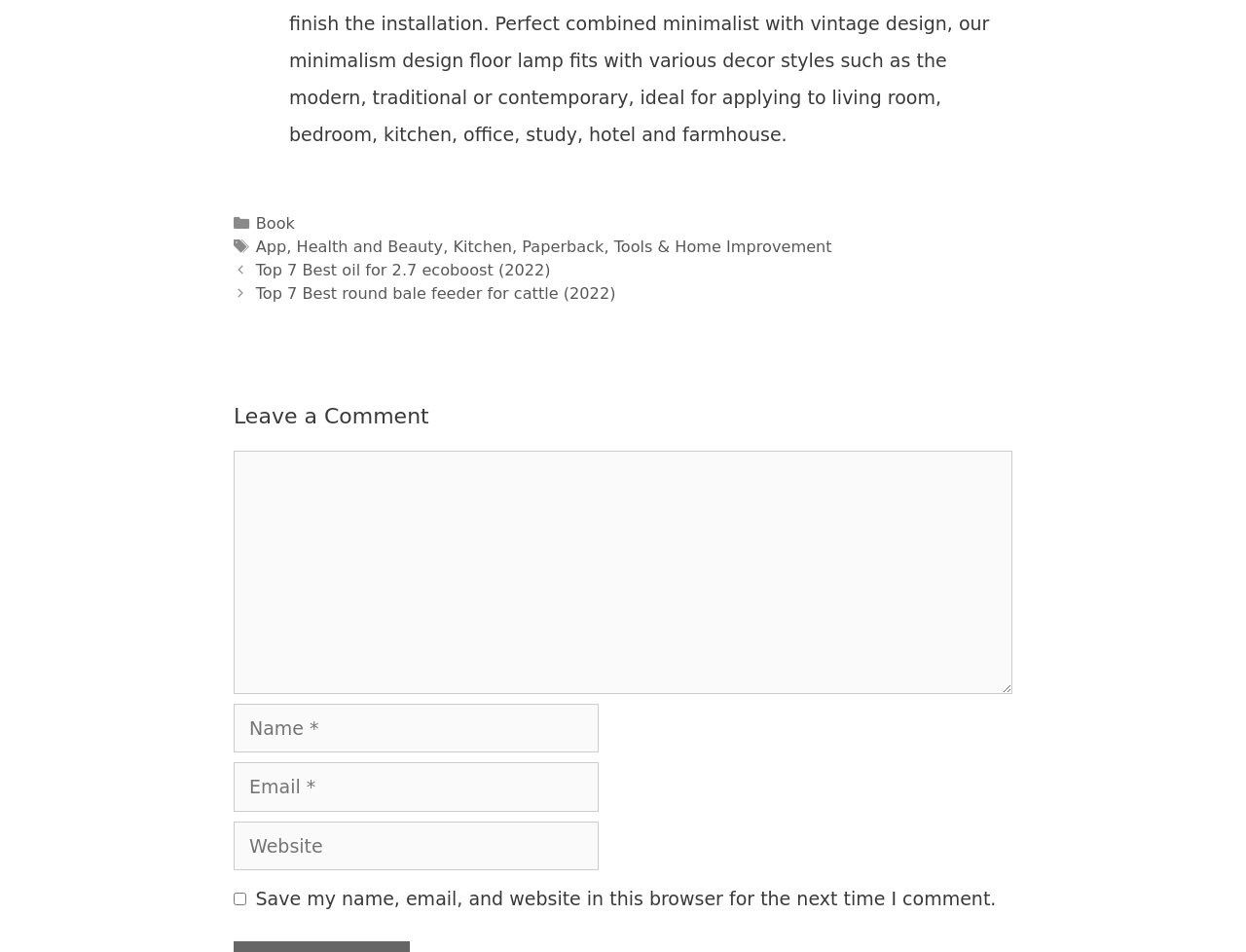Please identify the bounding box coordinates of the clickable element to fulfill the following instruction: "Click on the 'Previous' button". The coordinates should be four float numbers between 0 and 1, i.e., [left, top, right, bottom].

[0.205, 0.274, 0.442, 0.293]